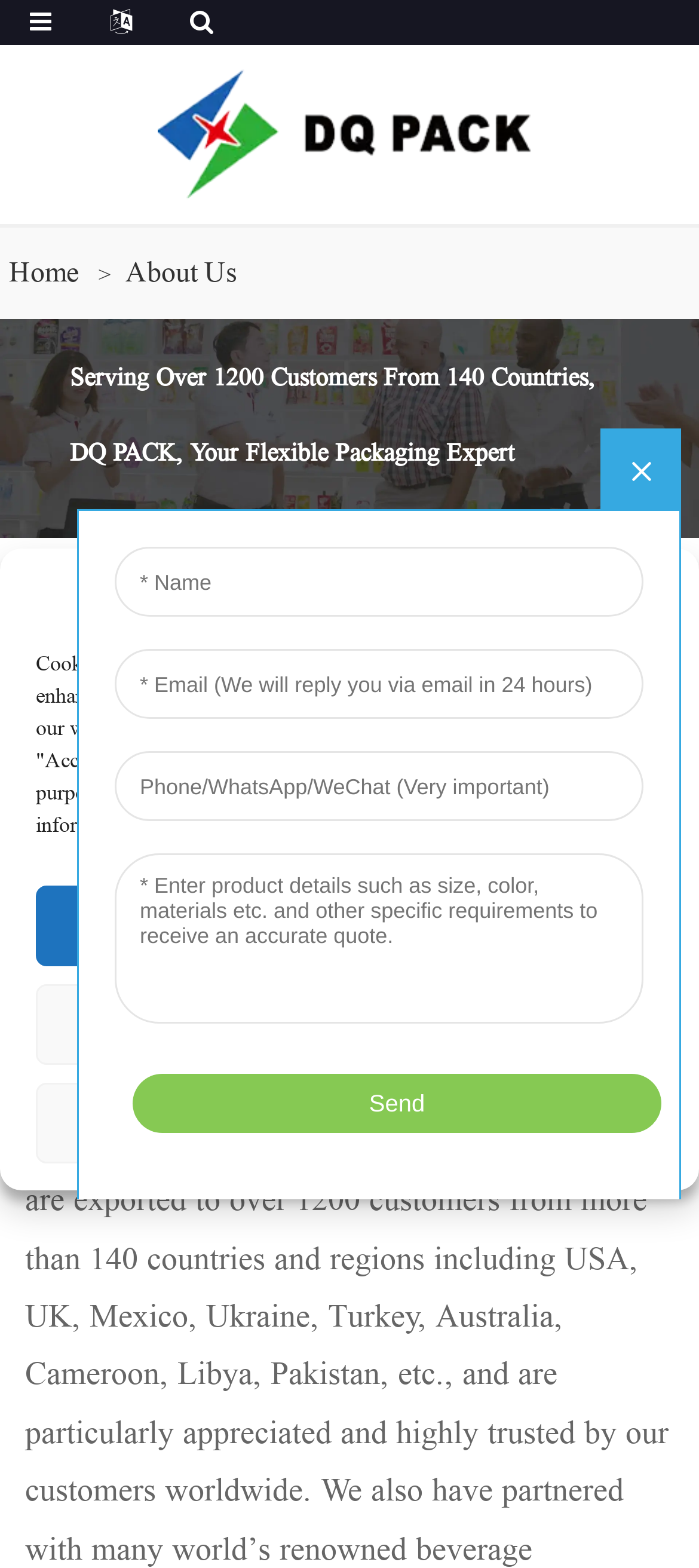What is the purpose of the cookie?
Craft a detailed and extensive response to the question.

I found the purpose of the cookie by reading the dialog box that appears on the page. The dialog box explains that 'Cookies give you a personalized experience...'. This suggests that the primary purpose of the cookie is to provide a personalized experience for the user.